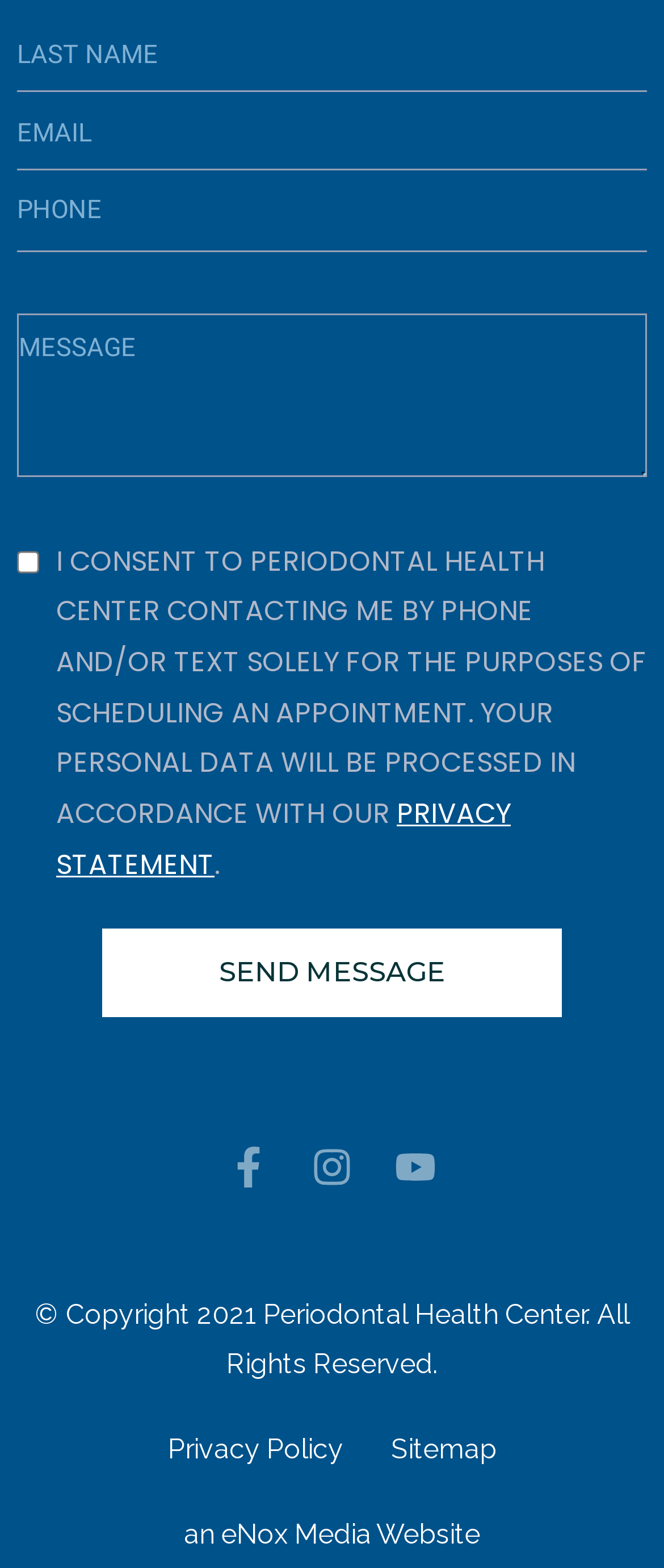What is the copyright year of the webpage?
Using the image as a reference, give an elaborate response to the question.

The copyright information is located at the bottom of the page with a bounding box coordinate of [0.053, 0.827, 0.947, 0.88] and the text is '© Copyright 2021 Periodontal Health Center. All Rights Reserved.' This indicates that the copyright year of the webpage is 2021.